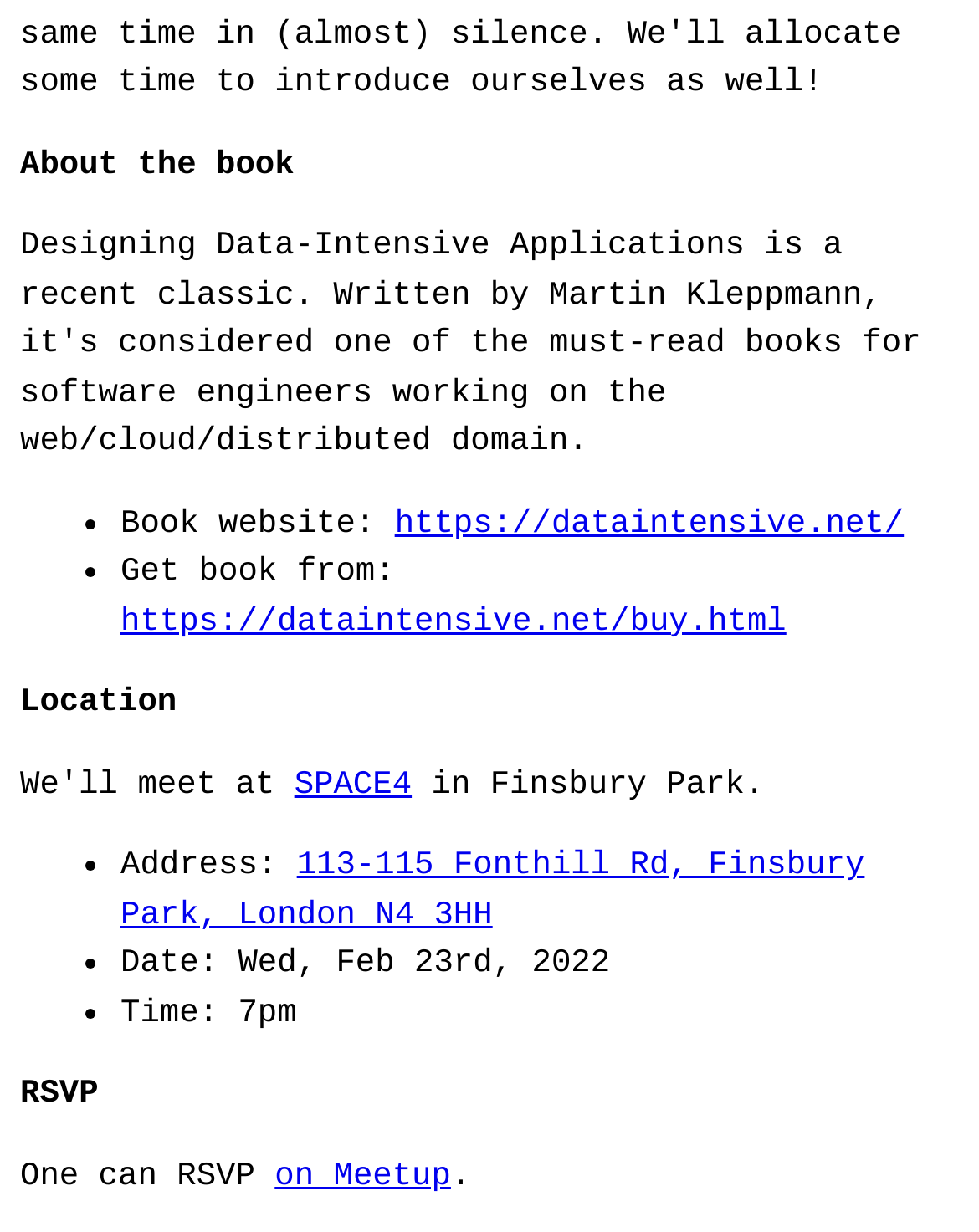Show the bounding box coordinates for the HTML element as described: "SPACE4".

[0.301, 0.621, 0.422, 0.651]